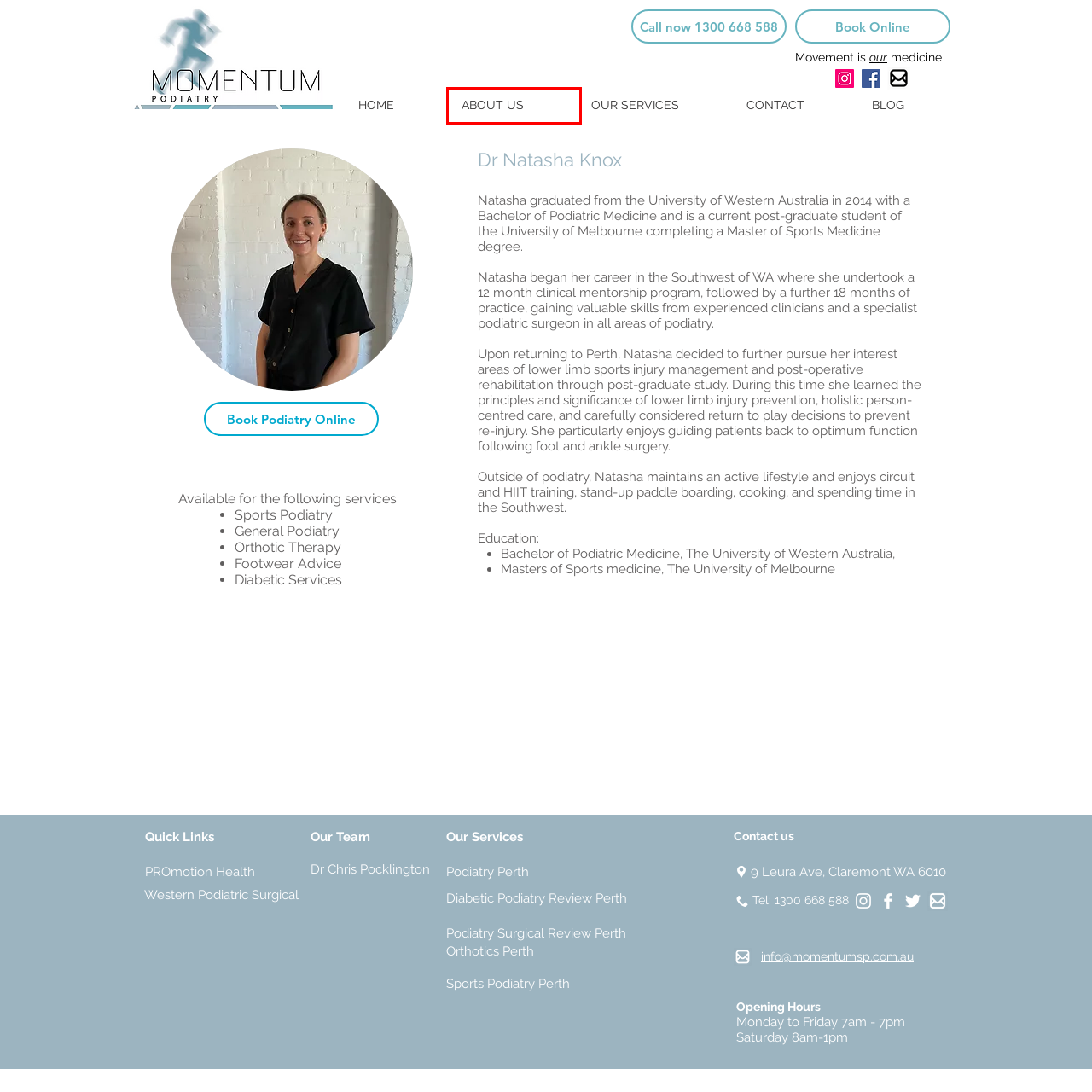You are provided with a screenshot of a webpage that includes a red rectangle bounding box. Please choose the most appropriate webpage description that matches the new webpage after clicking the element within the red bounding box. Here are the candidates:
A. About Us | Momentum Podiatry | Claremont
B. Momentum Podiatry | Claremont
C. Our Services | Momentum Podiatry | Claremont
D. General Podiatry | Momentum Podiatry | Claremont
E. Sports & Biomechanical Assessment | Momentum Podiatry | Claremont
F. Online booking | Momentum Podiatry
G. PROmotion Health | Physiotherapy Claremont
H. Orthotics Claremont, Perth | Momentum Podiatry

A